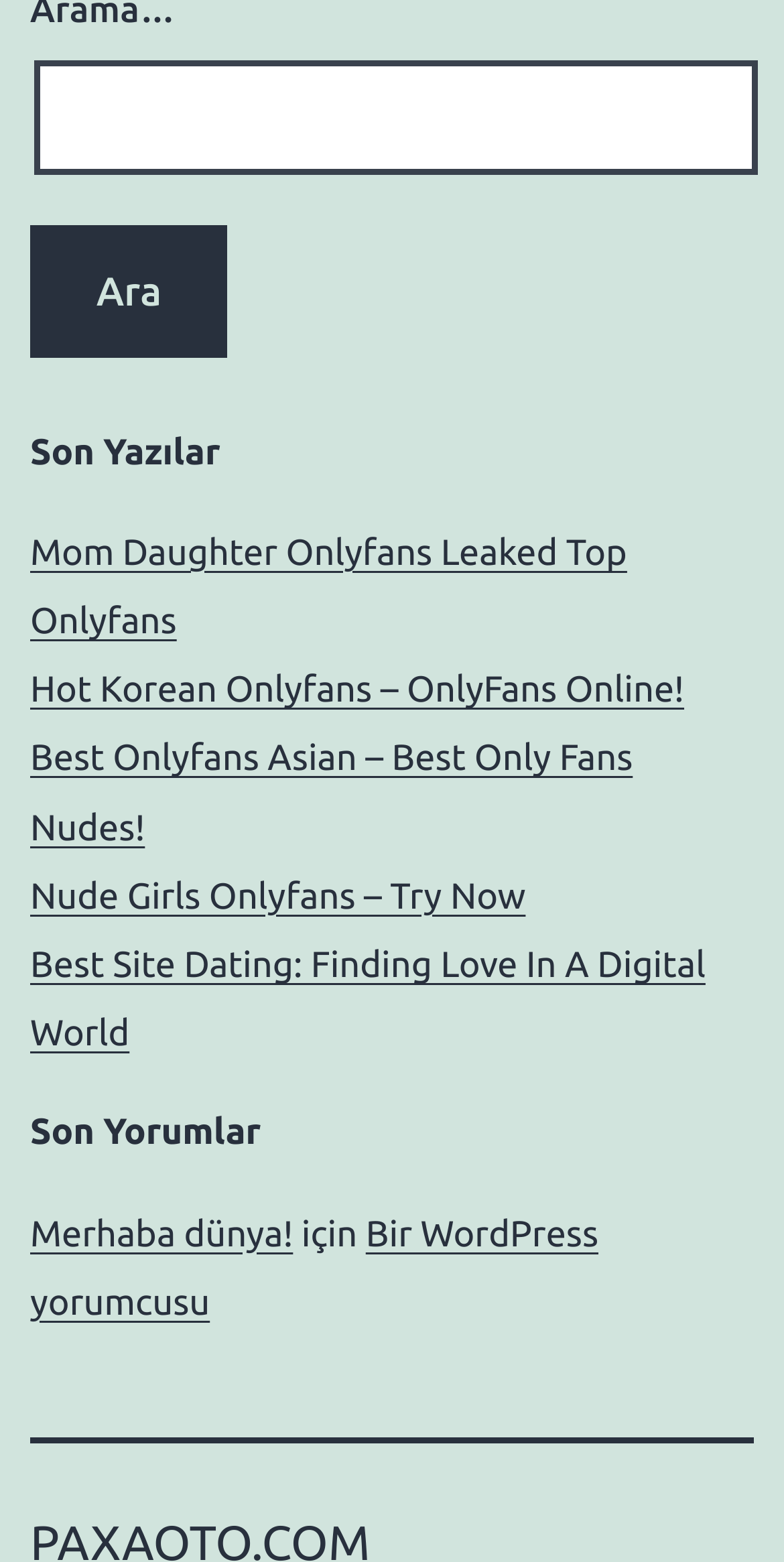Identify the bounding box coordinates of the clickable section necessary to follow the following instruction: "view the latest comments". The coordinates should be presented as four float numbers from 0 to 1, i.e., [left, top, right, bottom].

[0.038, 0.777, 0.374, 0.802]